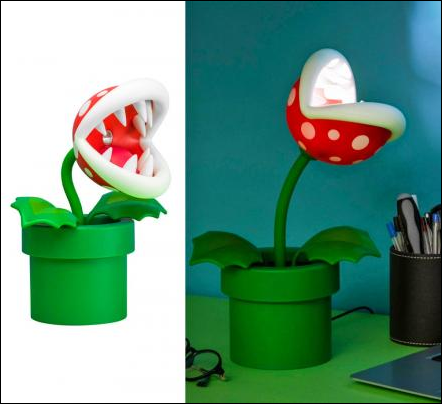What is the shape of the flower's mouth?
Using the image, elaborate on the answer with as much detail as possible.

The caption describes the flower as having a wide, toothy mouth, which adds a playful menace to the design of the lamp.